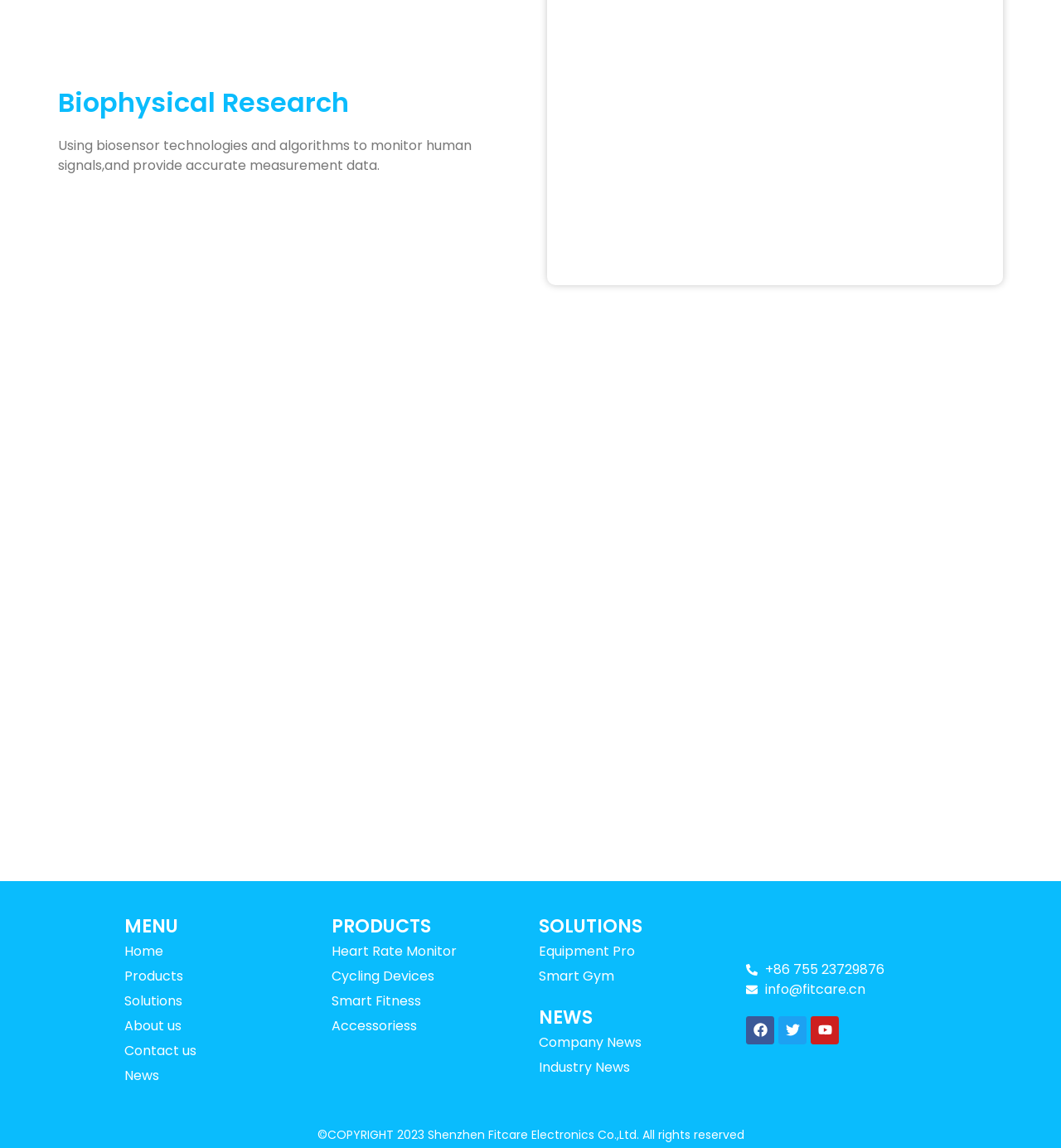Using the element description: "+86 755 23729876", determine the bounding box coordinates. The coordinates should be in the format [left, top, right, bottom], with values between 0 and 1.

[0.703, 0.836, 0.883, 0.853]